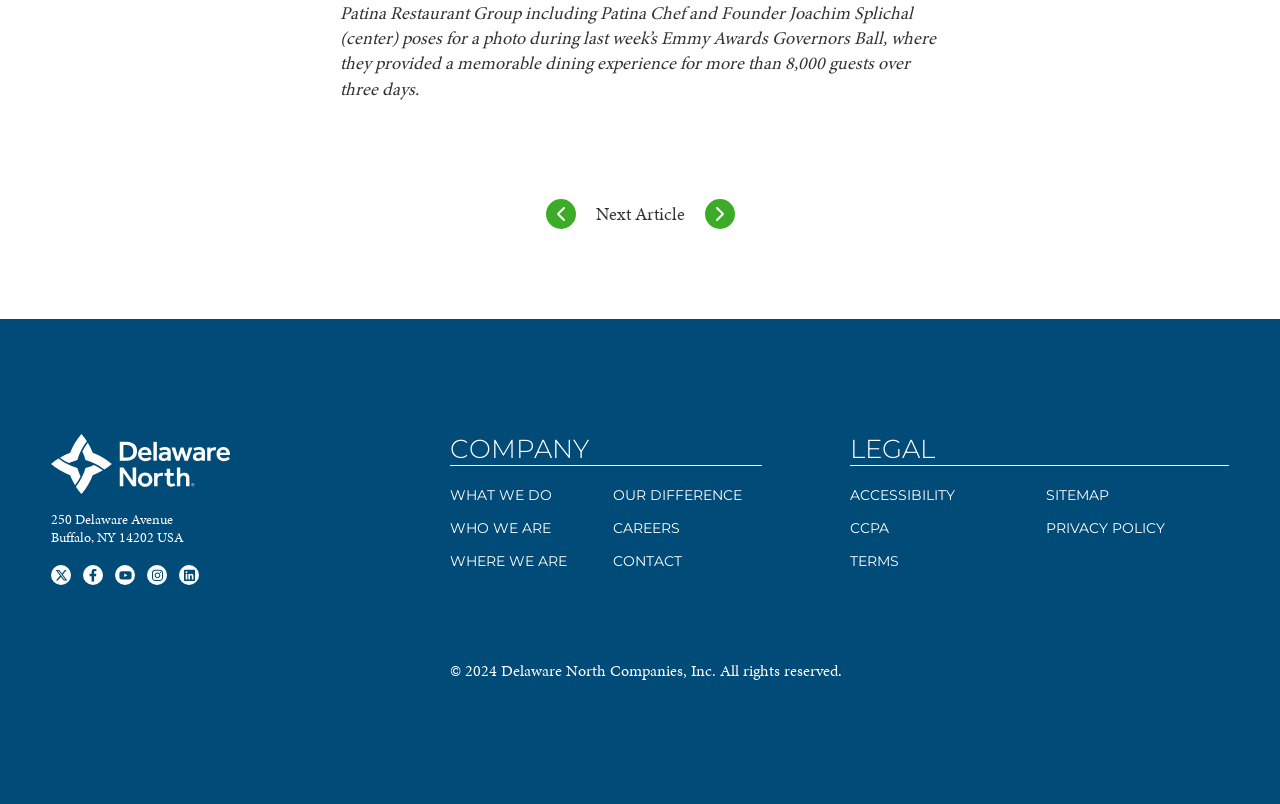What is the company name?
Based on the image, give a concise answer in the form of a single word or short phrase.

Delaware North